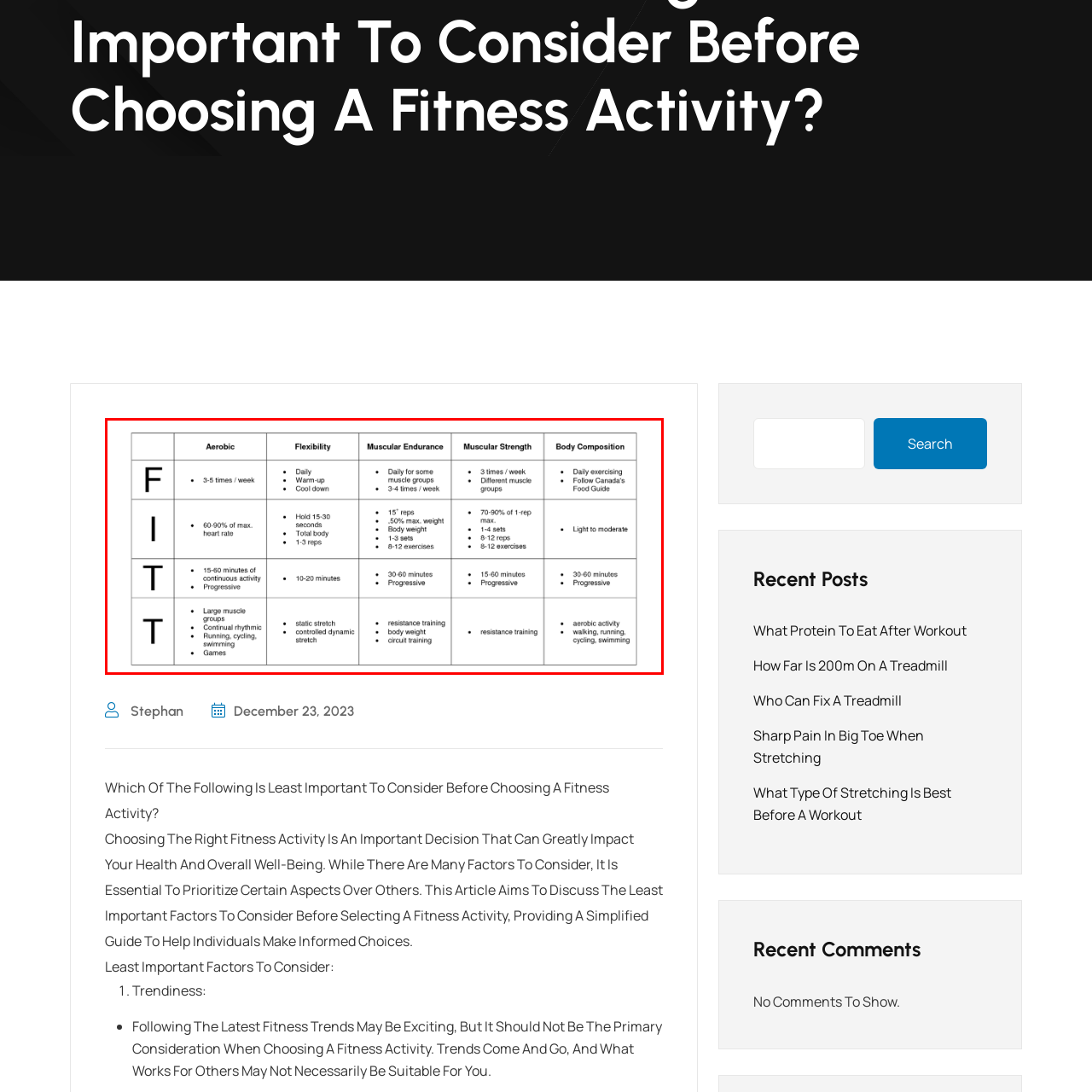Check the image marked by the red frame and reply to the question using one word or phrase:
What is the focus of muscular strength training?

Different muscle groups